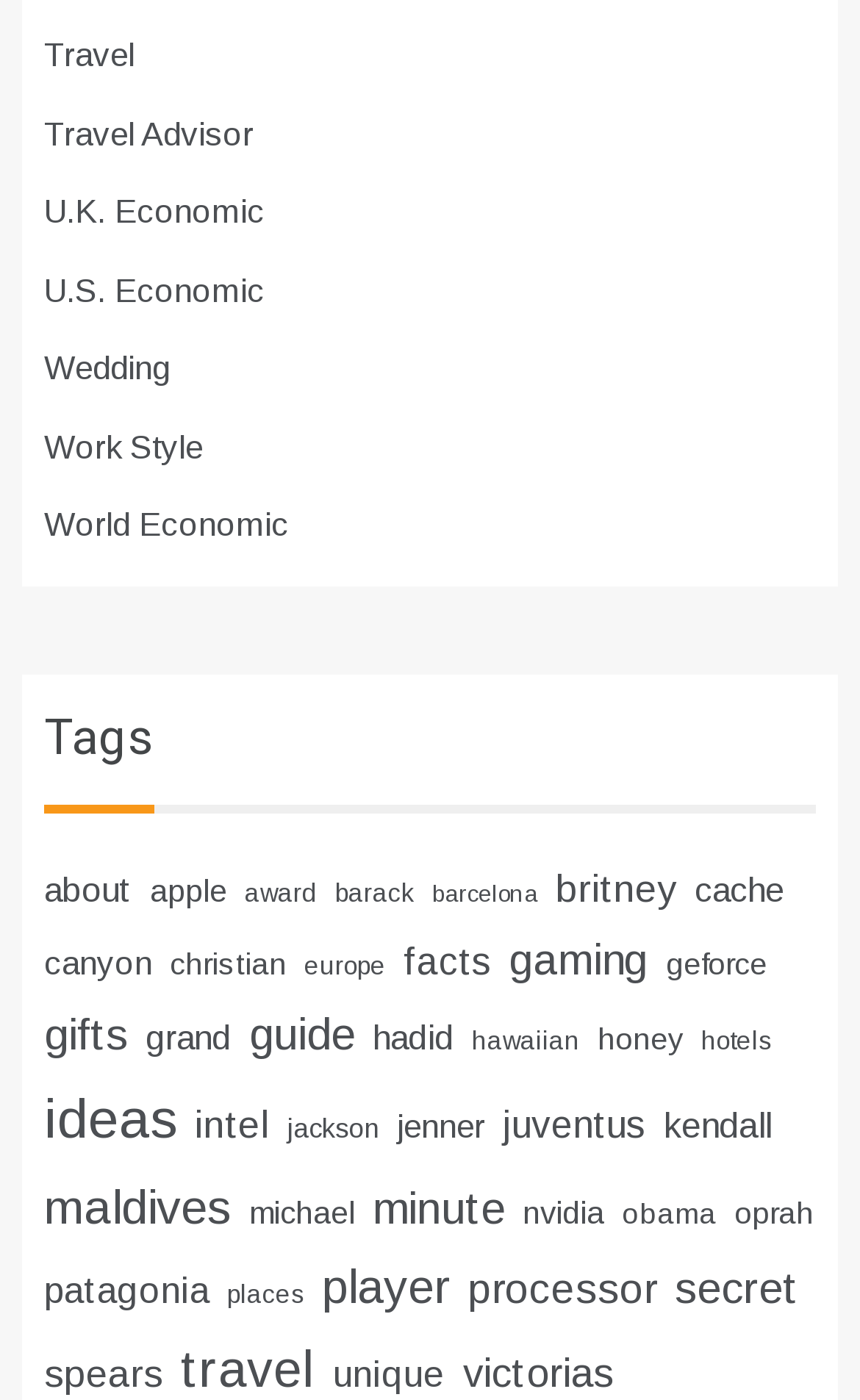Determine the bounding box coordinates of the clickable element to complete this instruction: "View britney related content". Provide the coordinates in the format of four float numbers between 0 and 1, [left, top, right, bottom].

[0.646, 0.619, 0.787, 0.651]